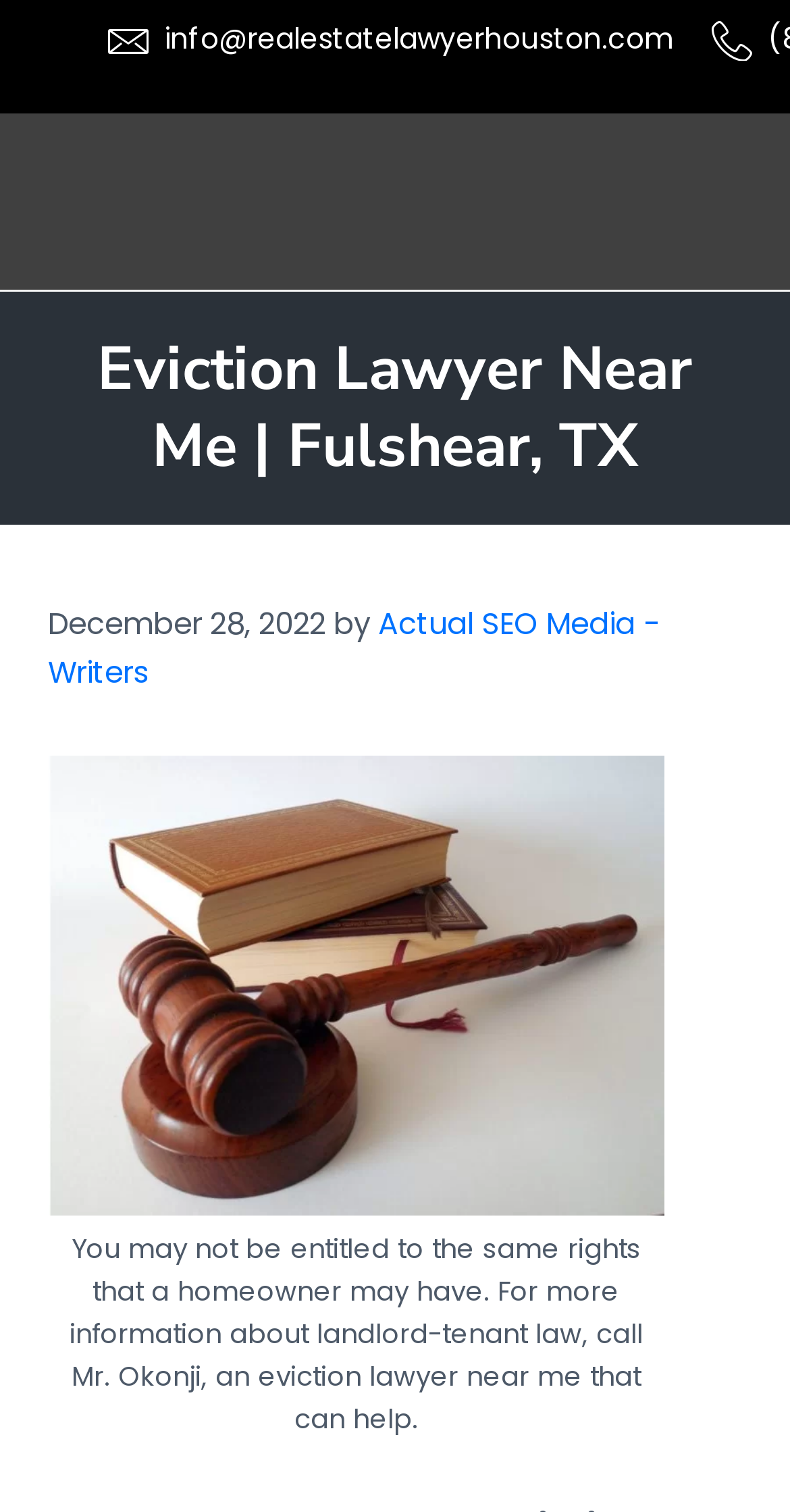Elaborate on the different components and information displayed on the webpage.

The webpage is about an eviction lawyer near Fulshear, TX, specifically The Okonji Law Office. At the top, there are three "Skip to" links, allowing users to navigate to main content, header right navigation, or site footer. Below these links, there is a contact email link "info@realestatelawyerhouston.com" positioned on the left side of the page. 

On the right side, there are four social media links, including Facebook, Instagram, and Linkedin, each accompanied by an image. These links are aligned horizontally and are positioned near the top of the page.

The main content of the page starts with a heading "Eviction Lawyer Near Me | Fulshear, TX" which spans almost the entire width of the page. Below the heading, there is a time element displaying the date "December 28, 2022", followed by a text "by" and a link to "Actual SEO Media - Writers". 

A large figure takes up most of the page's width, containing an image of an eviction lawyer near me in Fulshear, TX, and a figcaption with a descriptive text. The text explains that tenants may not have the same rights as homeowners and invites readers to call Mr. Okonji, an eviction lawyer, for more information about landlord-tenant law.